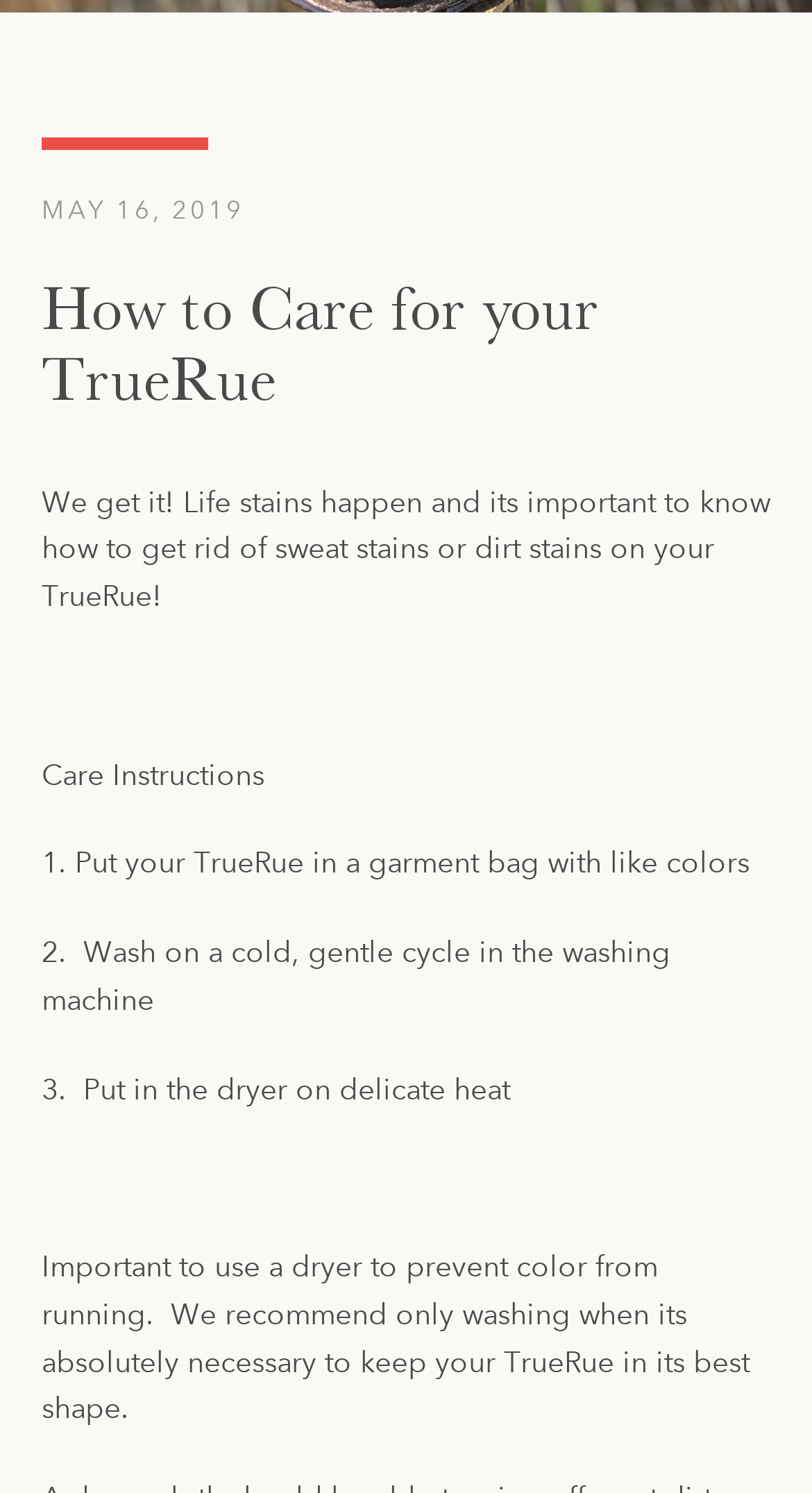Find the bounding box coordinates for the UI element whose description is: "Voices in Ocean Planning". The coordinates should be four float numbers between 0 and 1, in the format [left, top, right, bottom].

None